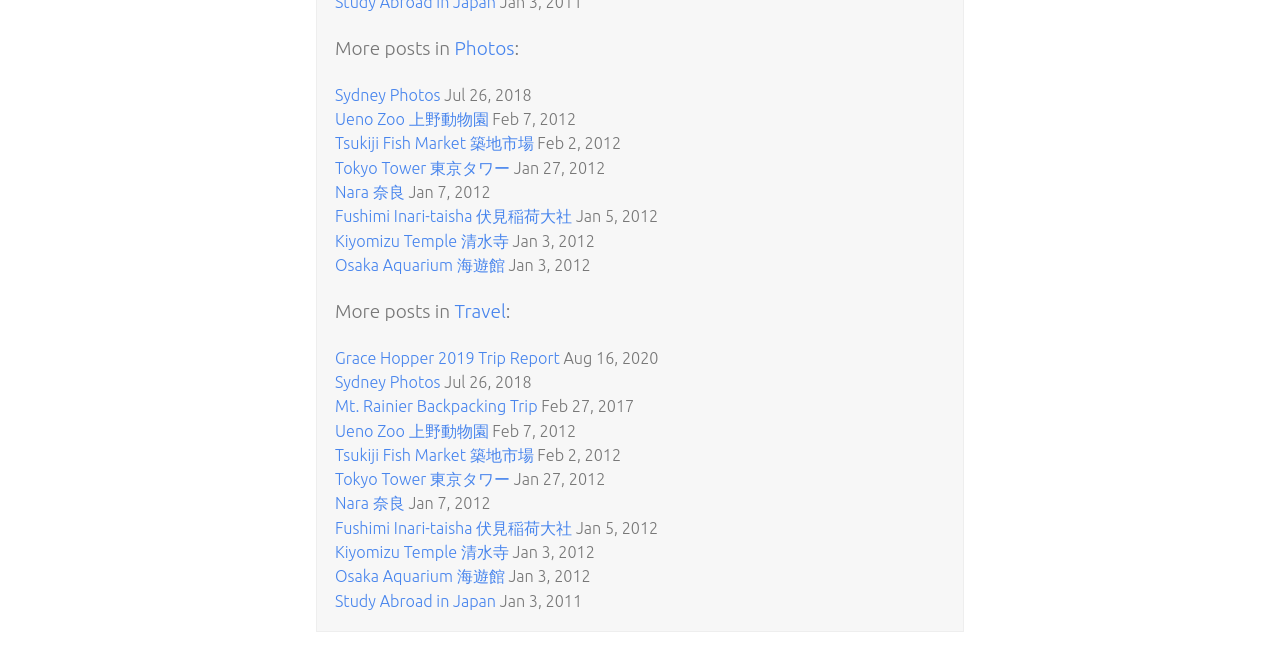What is the common theme among the posts? Using the information from the screenshot, answer with a single word or phrase.

Travel or places